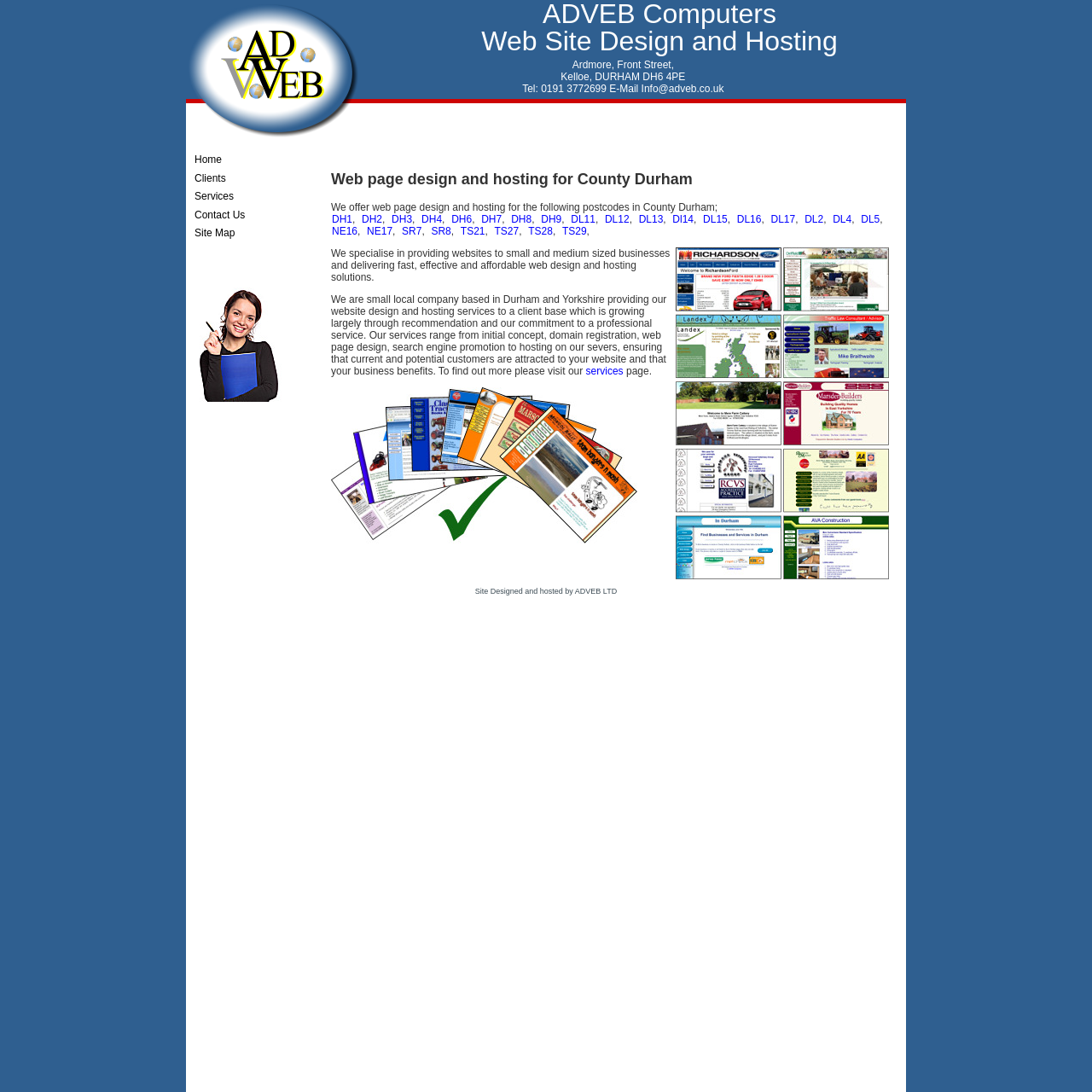What is the phone number of the company?
Carefully analyze the image and provide a thorough answer to the question.

The phone number of the company is obtained from the layout table cell element with the text 'Ardmore, Front Street, Kelloe, DURHAM DH6 4PE Tel: 0191 3772699 E-Mail Info@adveb.co.uk'